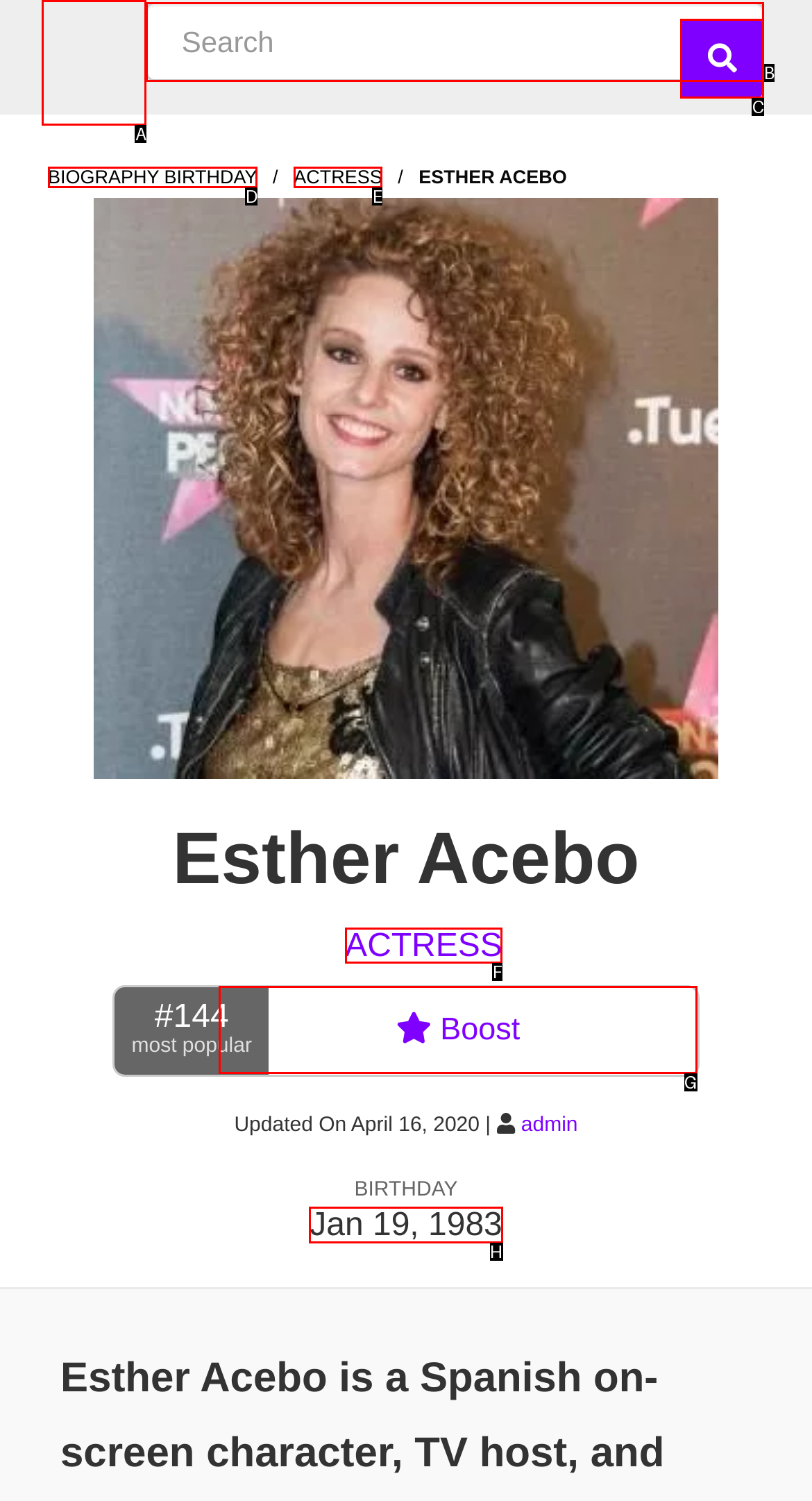Which HTML element should be clicked to complete the following task: View Esther Acebo's birthday?
Answer with the letter corresponding to the correct choice.

H